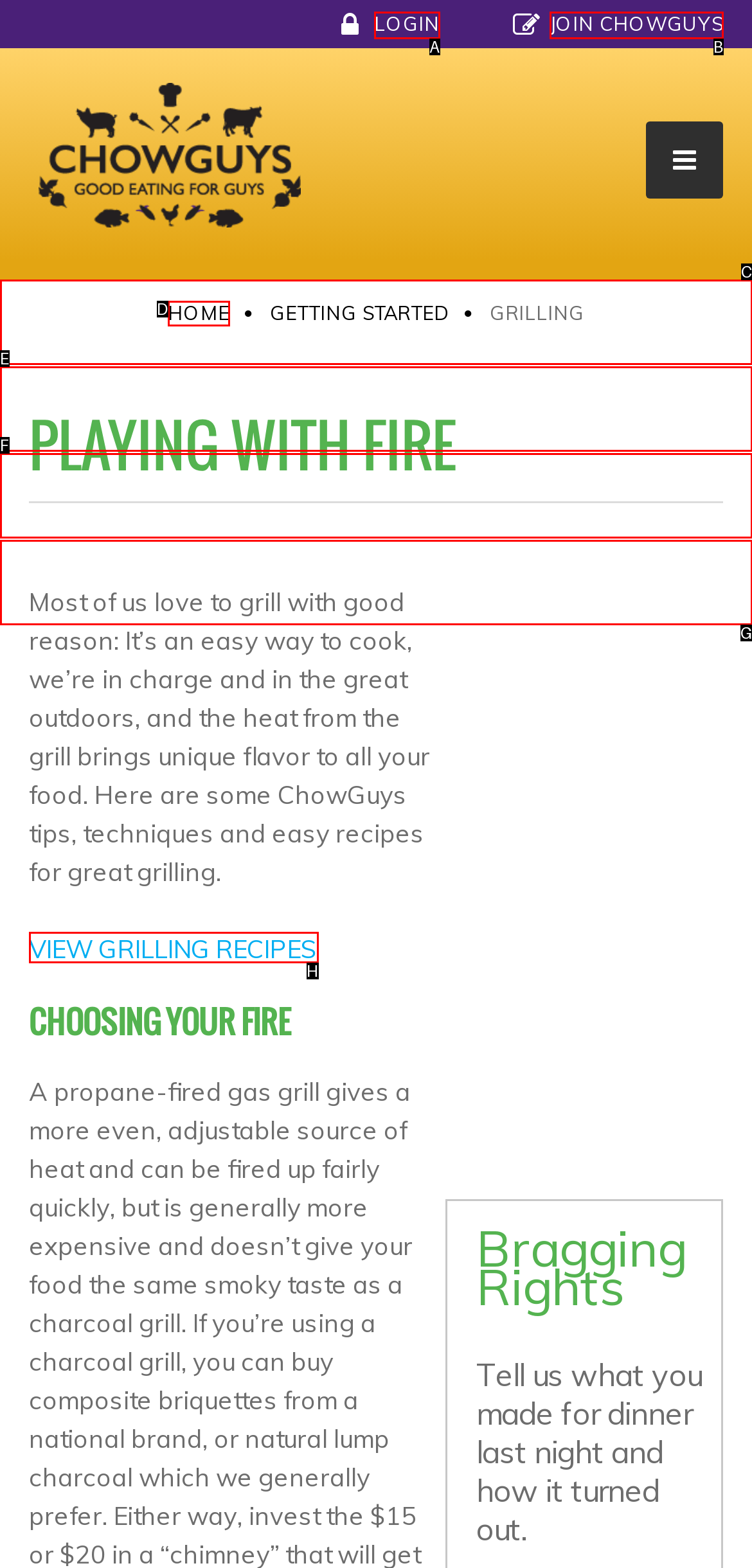Identify the HTML element that matches the description: VIEW GRILLING RECIPES. Provide the letter of the correct option from the choices.

H